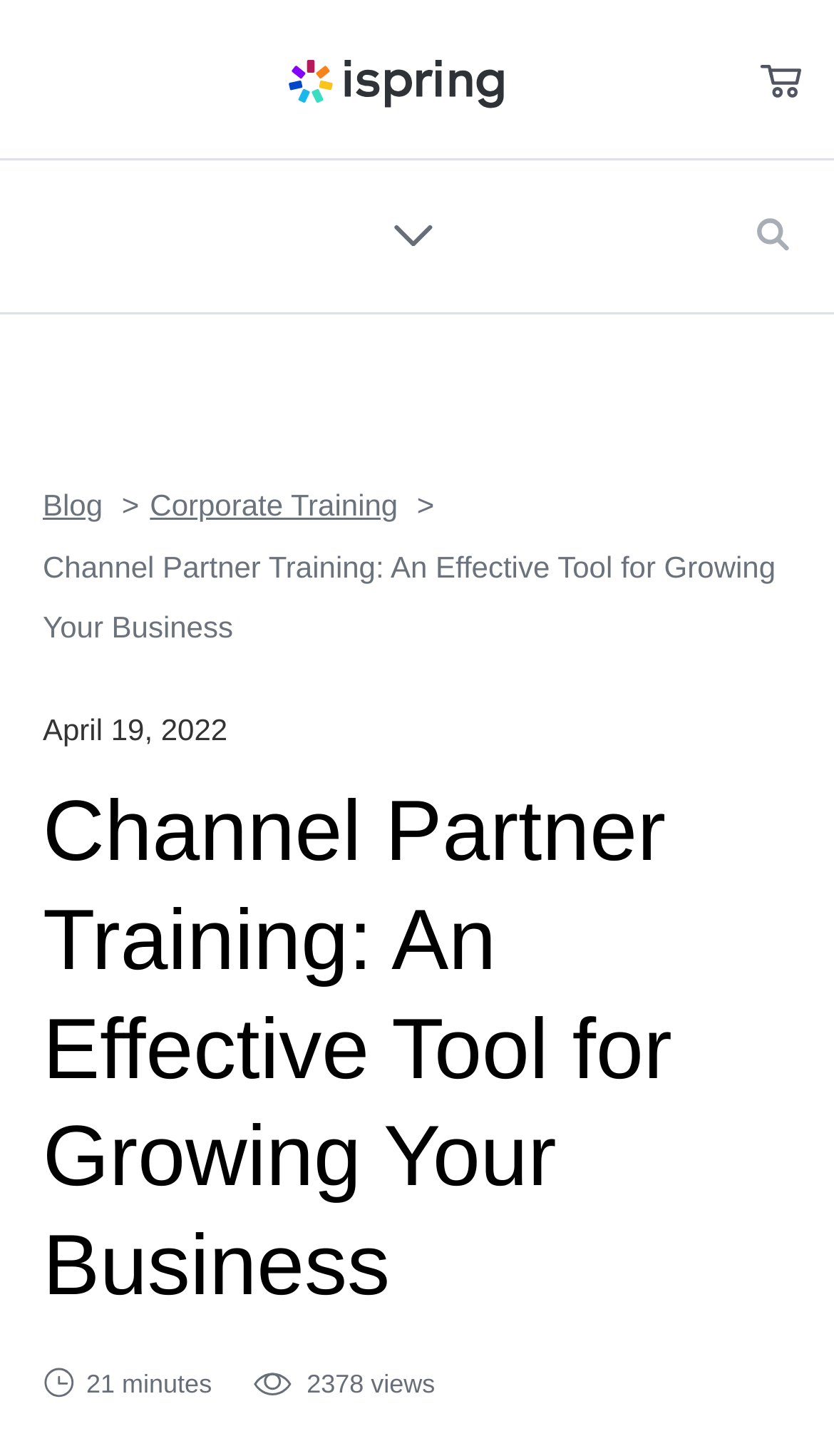Using the information from the screenshot, answer the following question thoroughly:
How many links are there in the navigation breadcrumb?

I counted the number of links within the navigation breadcrumb element, which are 'Blog', 'Corporate Training', and another link. Therefore, there are 3 links in total.